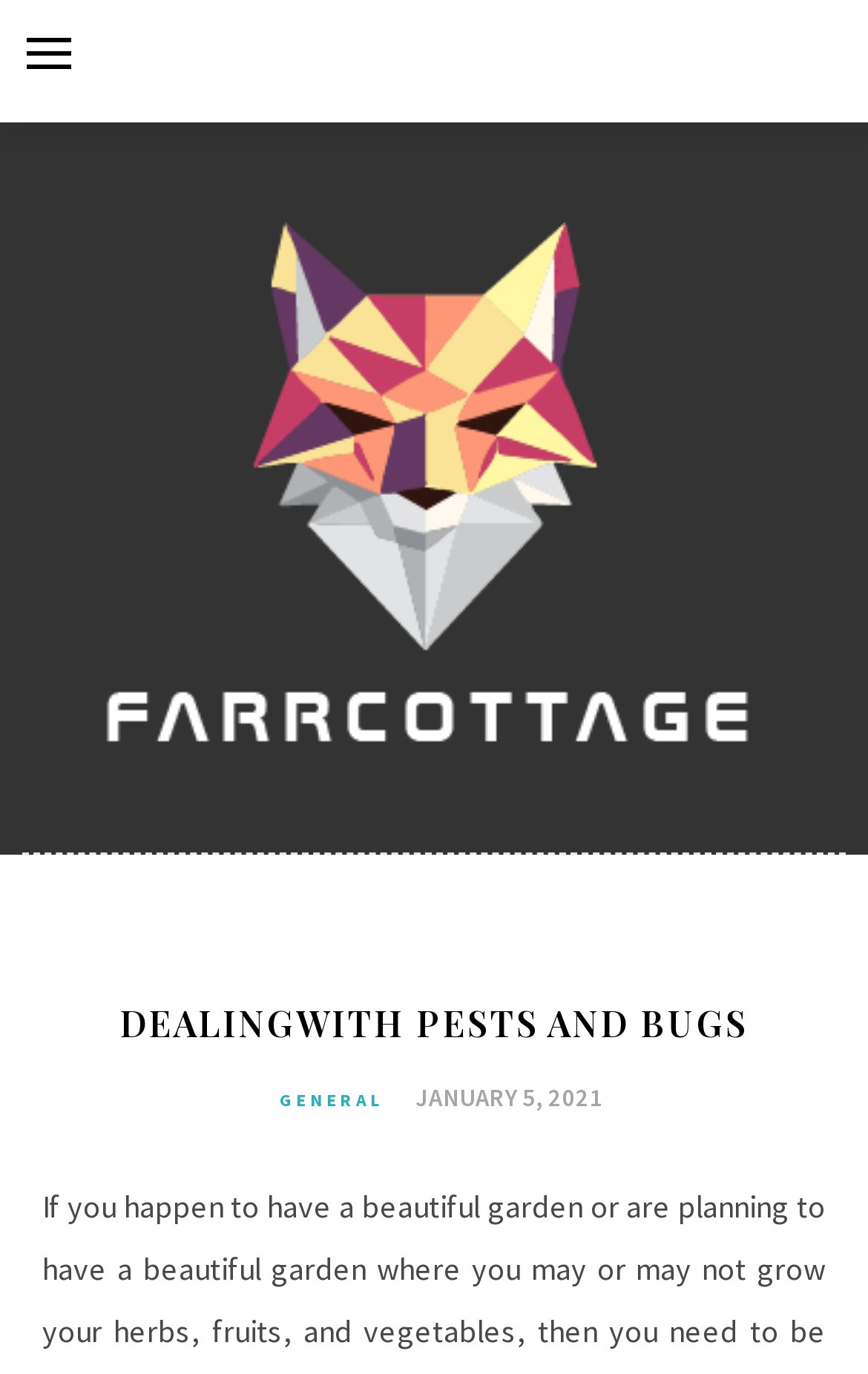What is the topic of the current webpage?
Refer to the screenshot and answer in one word or phrase.

Dealing with Pests and Bugs